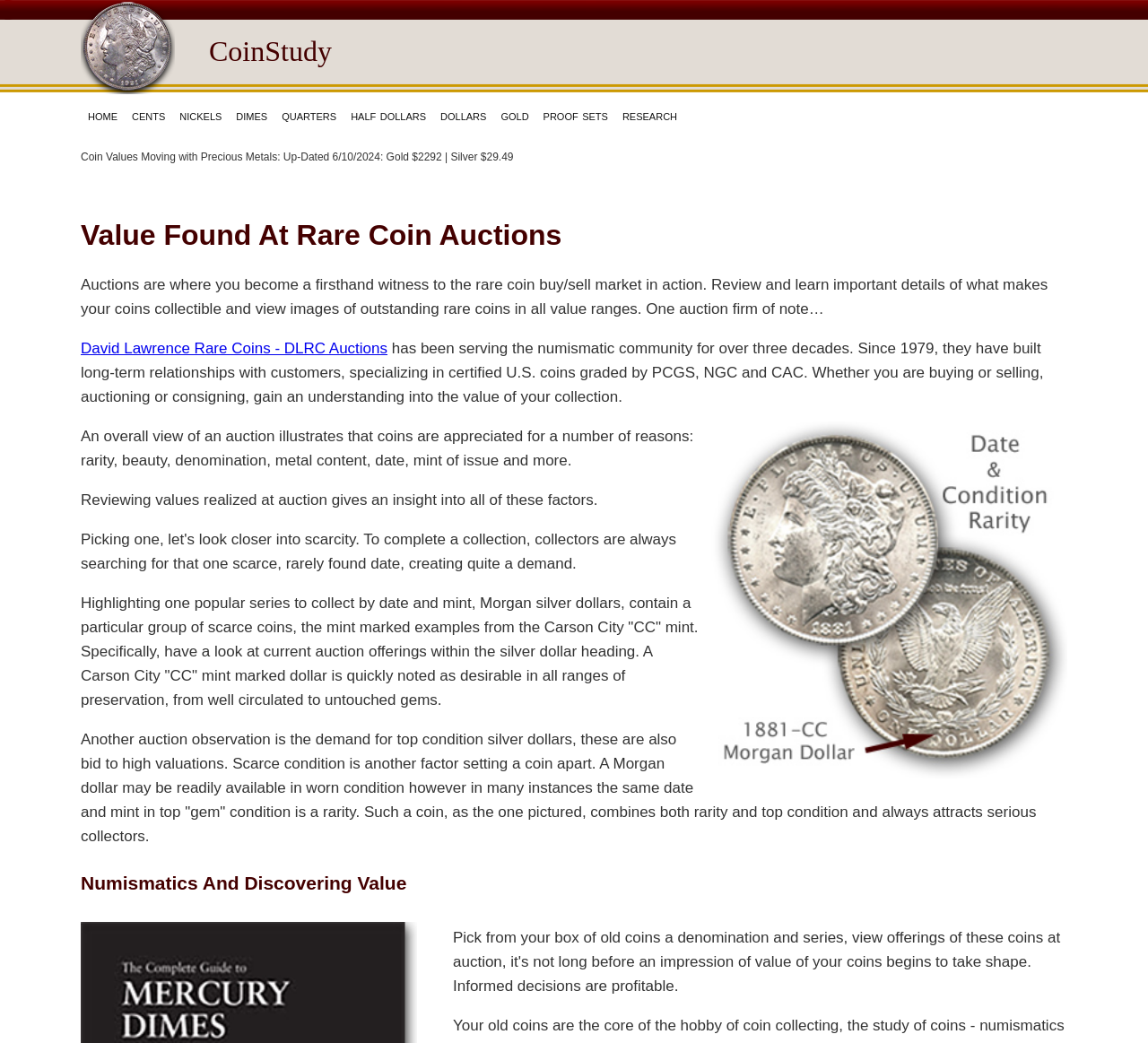Utilize the information from the image to answer the question in detail:
What is the purpose of an auction?

The webpage explains that an auction setting provides an excellent choice for both sellers and collectors of coins, and that reviewing values realized at auction gives an insight into the factors that determine a coin's value, such as rarity, beauty, denomination, metal content, date, and mint of issue.